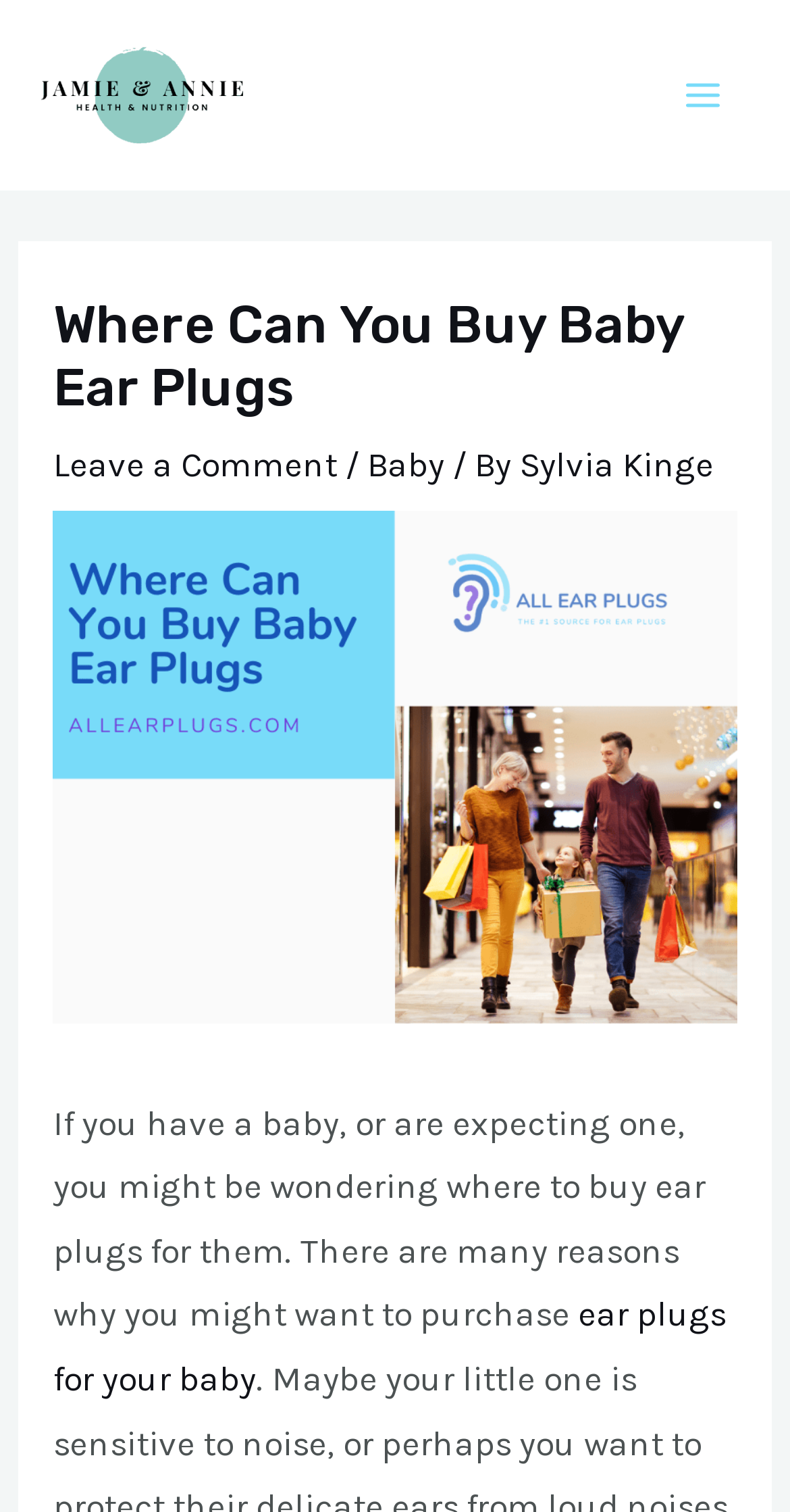Provide a brief response to the question using a single word or phrase: 
Who wrote the article?

Sylvia Kinge